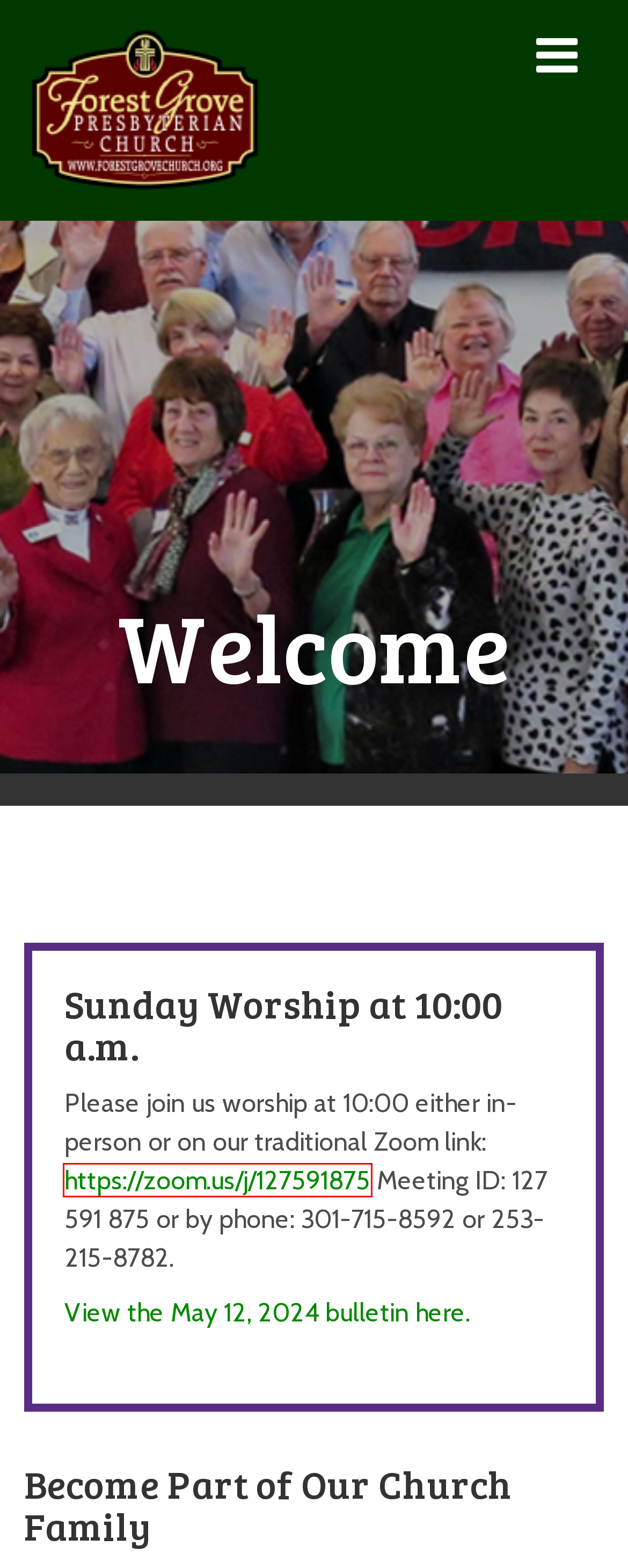Given a screenshot of a webpage with a red bounding box, please pick the webpage description that best fits the new webpage after clicking the element inside the bounding box. Here are the candidates:
A. MyVBS | Forest Grove Presbyterian Church
B. Contact Us – Forest Grove Presbyterian Church
C. Newsletter – Forest Grove Presbyterian Church
D. Ministry – Forest Grove Presbyterian Church
E. Launch Meeting - Zoom
F. Online Giving – Forest Grove Presbyterian Church
G. Mission and Outreach – Forest Grove Presbyterian Church
H. Vacation Bible School – Forest Grove Presbyterian Church

E